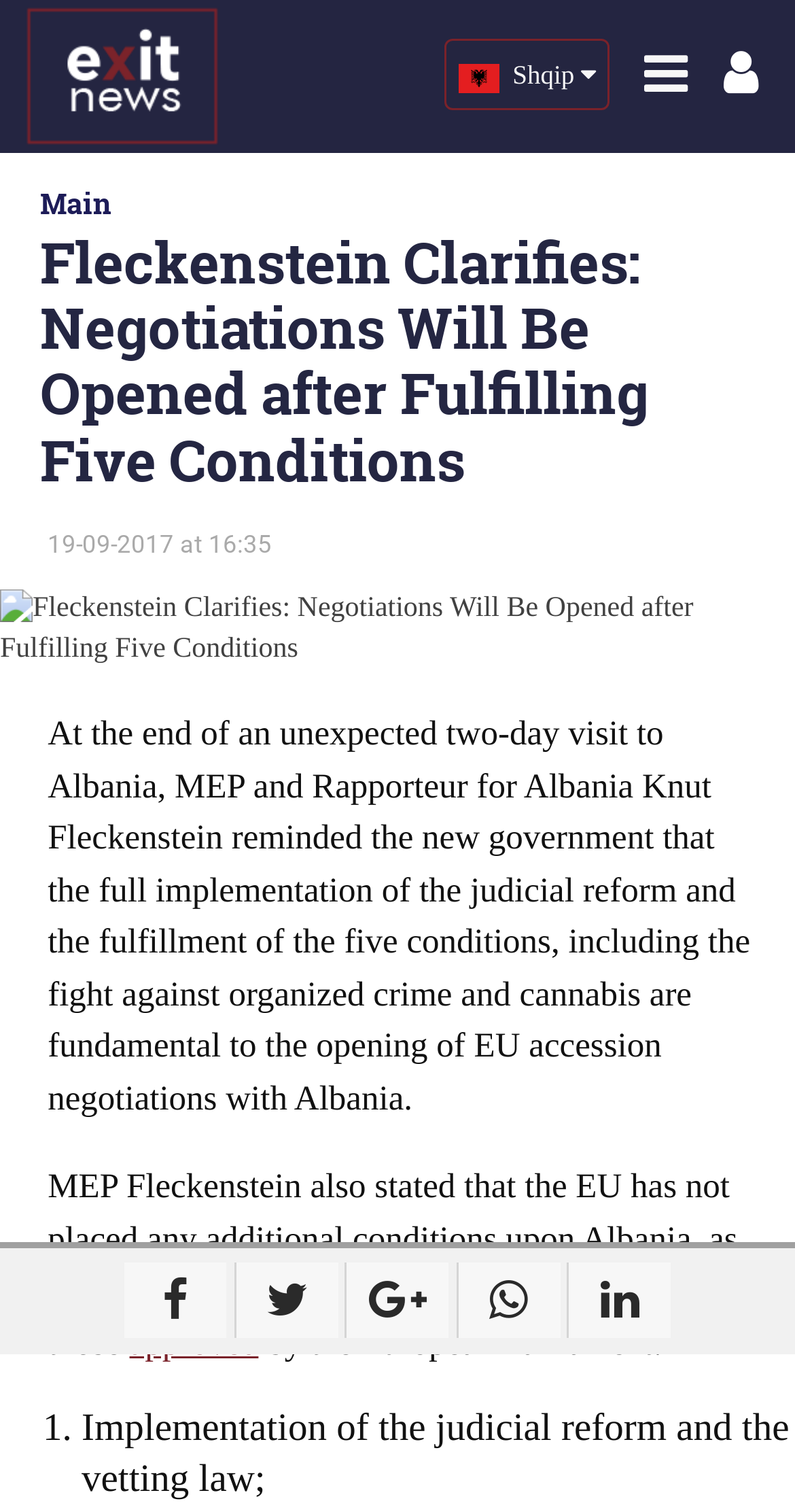Please determine the bounding box coordinates of the element's region to click for the following instruction: "Click the Facebook icon".

[0.91, 0.0, 0.974, 0.04]